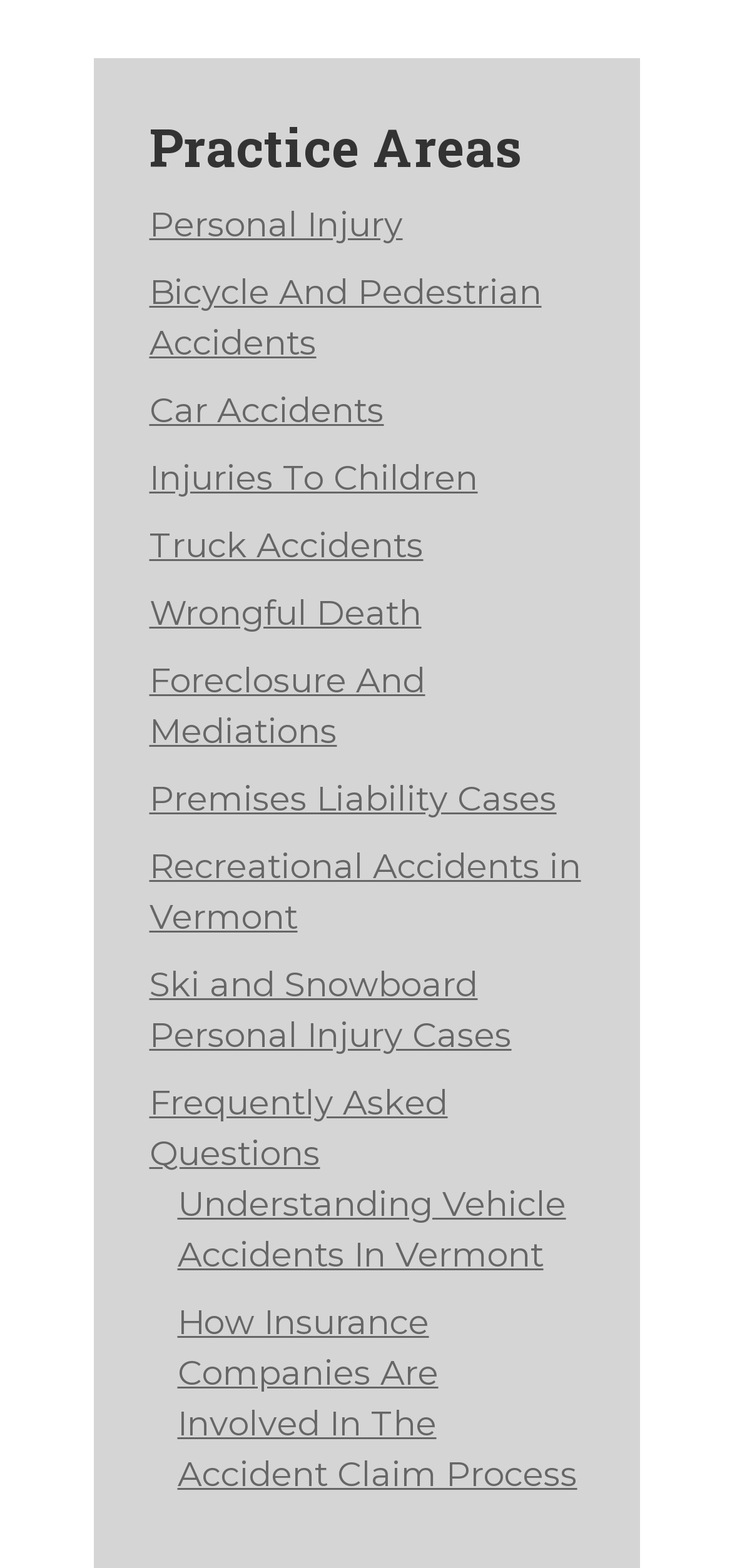Locate the UI element described as follows: "Understanding Vehicle Accidents In Vermont". Return the bounding box coordinates as four float numbers between 0 and 1 in the order [left, top, right, bottom].

[0.242, 0.755, 0.773, 0.814]